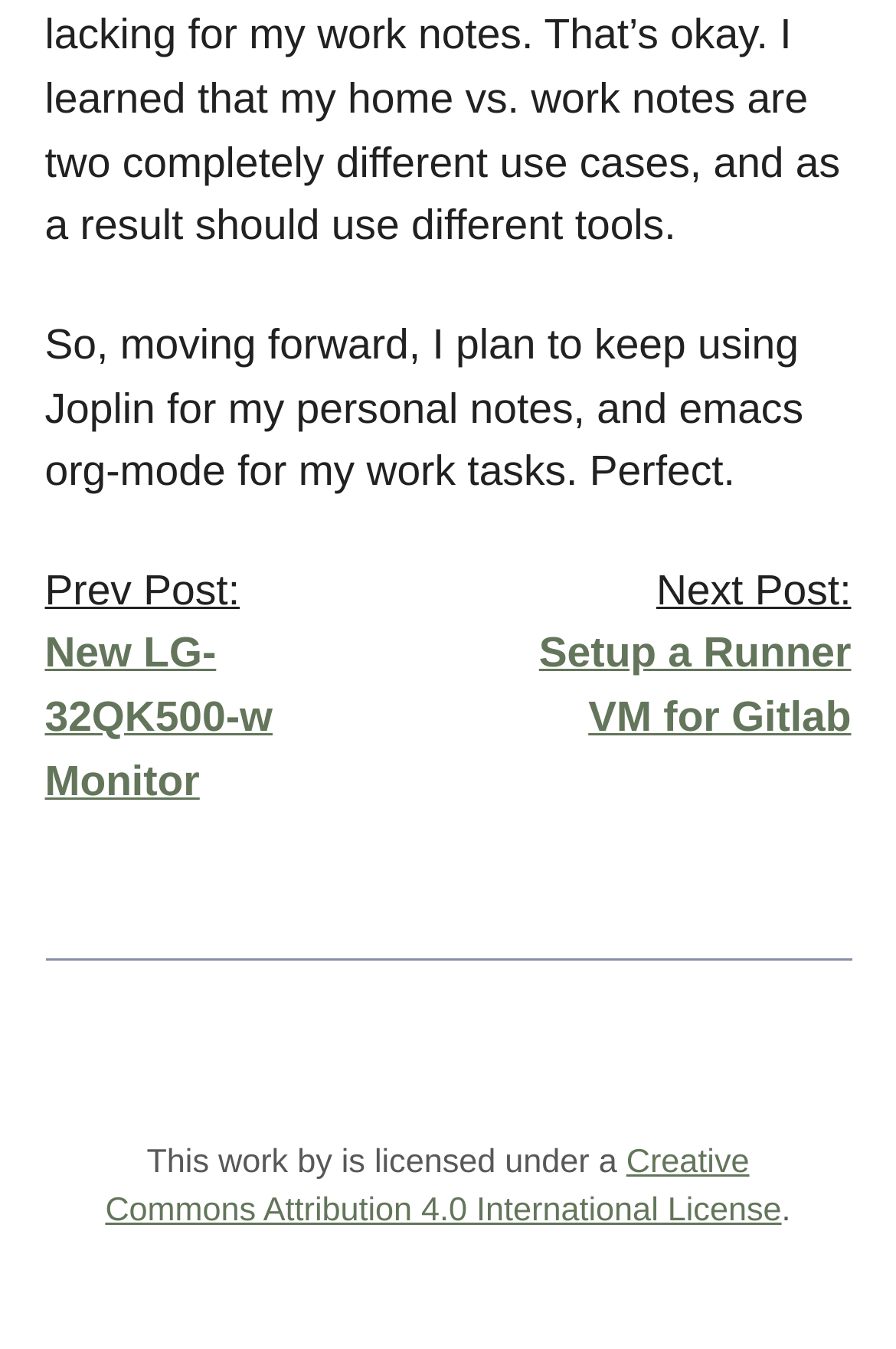Give a one-word or short phrase answer to this question: 
What is the position of the 'Prev Post' text?

Top-left